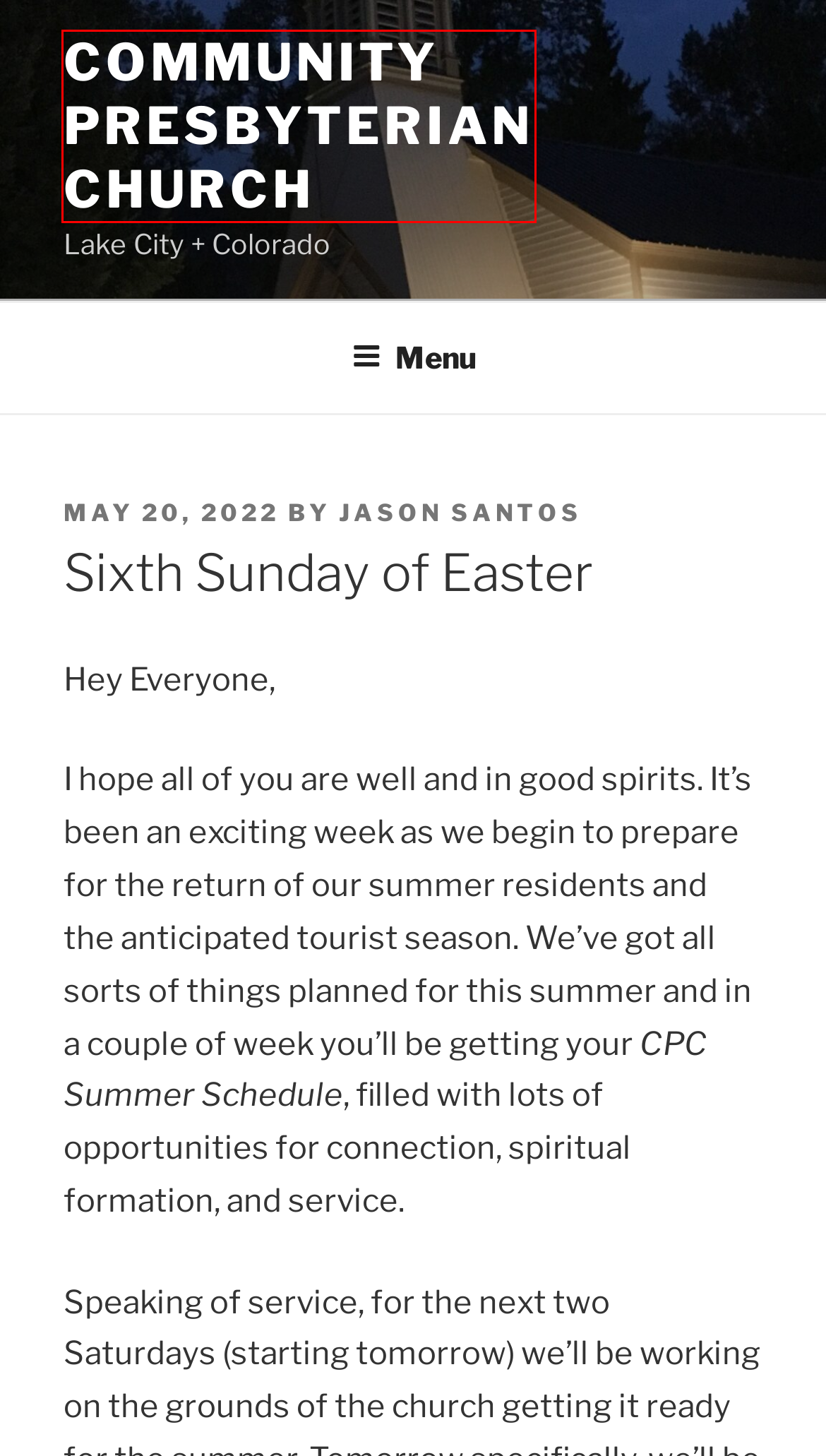Using the screenshot of a webpage with a red bounding box, pick the webpage description that most accurately represents the new webpage after the element inside the red box is clicked. Here are the candidates:
A. March 2023 – Community Presbyterian Church
B. April 2022 – Community Presbyterian Church
C. Community Presbyterian Church – Lake City + Colorado
D. Fifth Sunday of Eastertide – Community Presbyterian Church
E. Jason Santos – Community Presbyterian Church
F. September 2021 – Community Presbyterian Church
G. Log In ‹ Community Presbyterian Church — WordPress
H. Sixth Sunday of Eastertide – Community Presbyterian Church

C